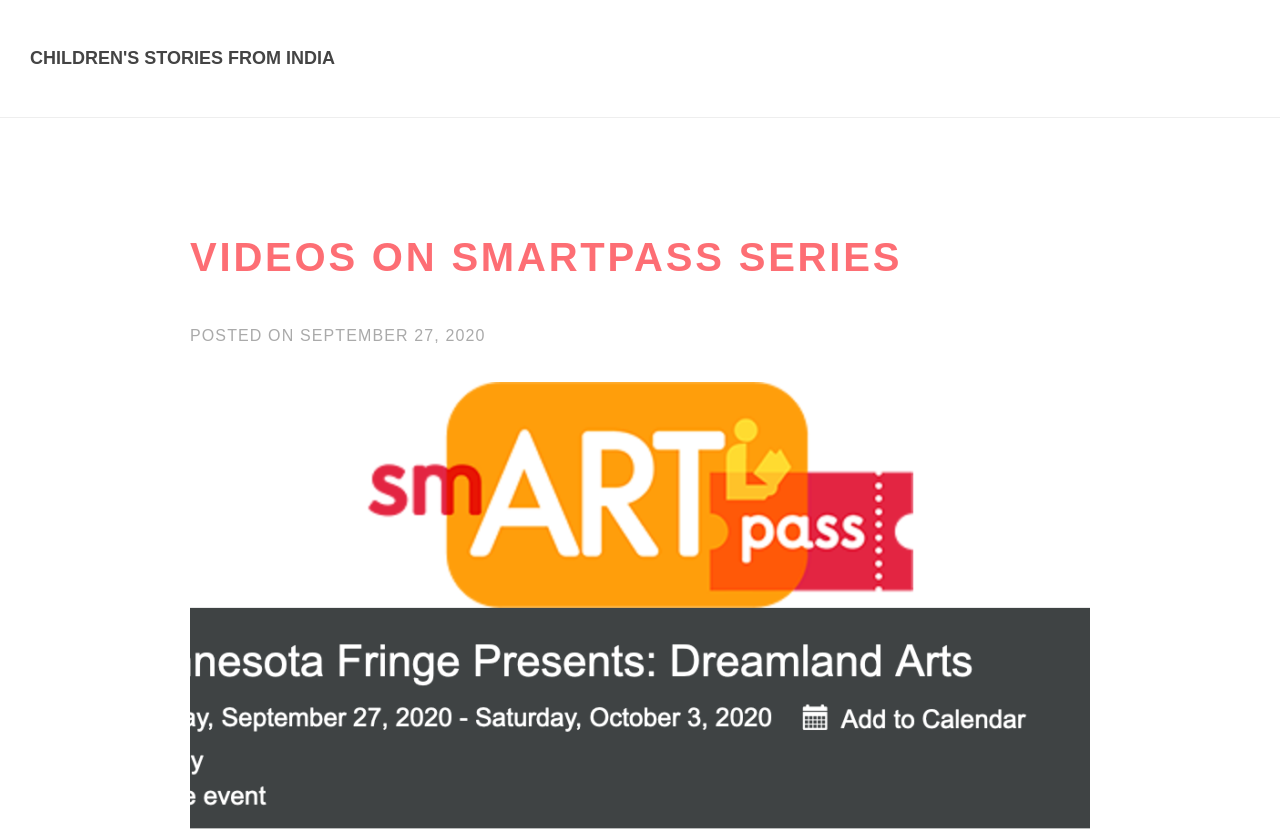Locate the UI element that matches the description September 27, 2020September 27, 2020 in the webpage screenshot. Return the bounding box coordinates in the format (top-left x, top-left y, bottom-right x, bottom-right y), with values ranging from 0 to 1.

[0.234, 0.391, 0.379, 0.411]